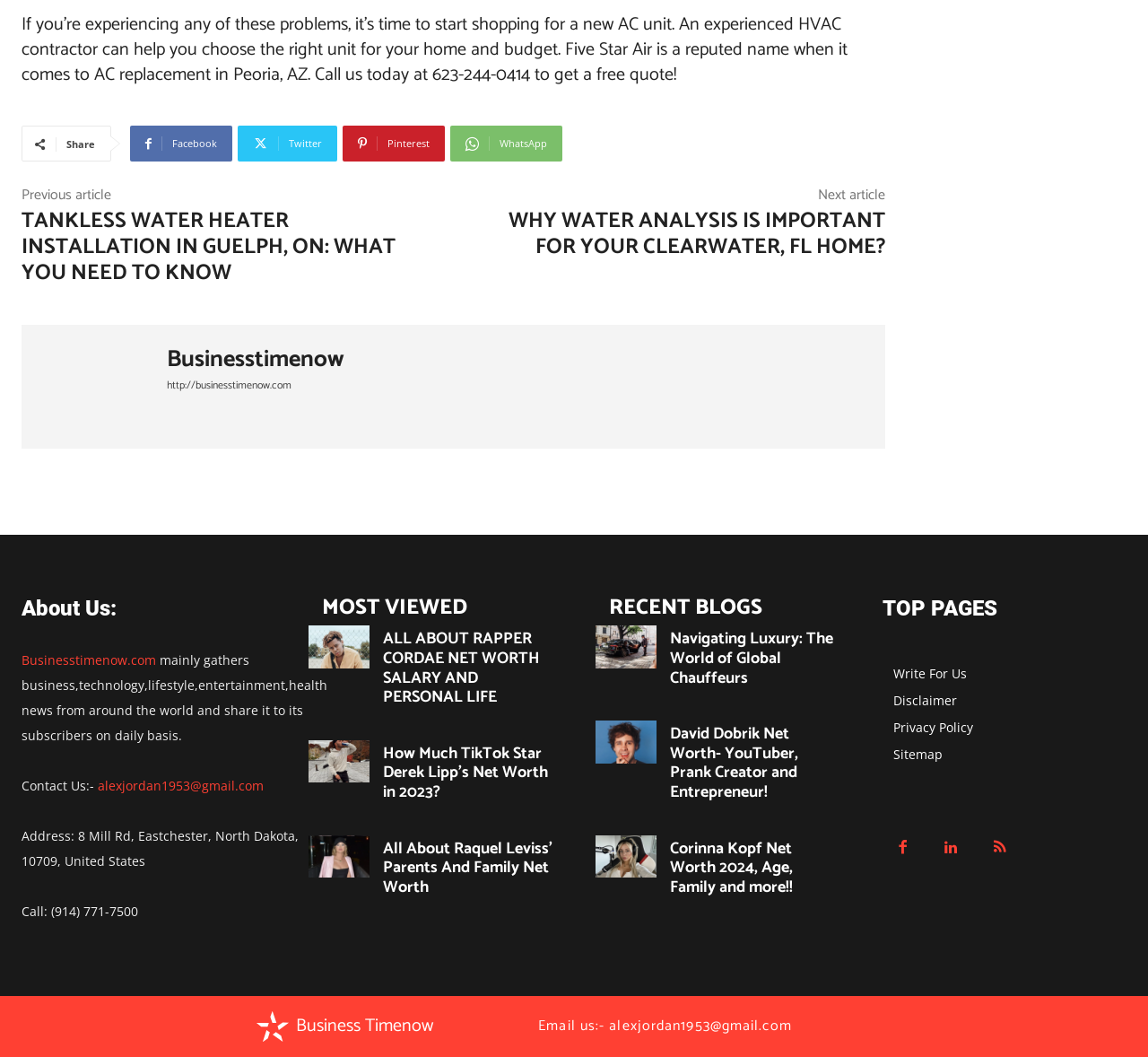Provide the bounding box coordinates for the UI element that is described as: "Privacy Policy".

[0.778, 0.676, 0.981, 0.702]